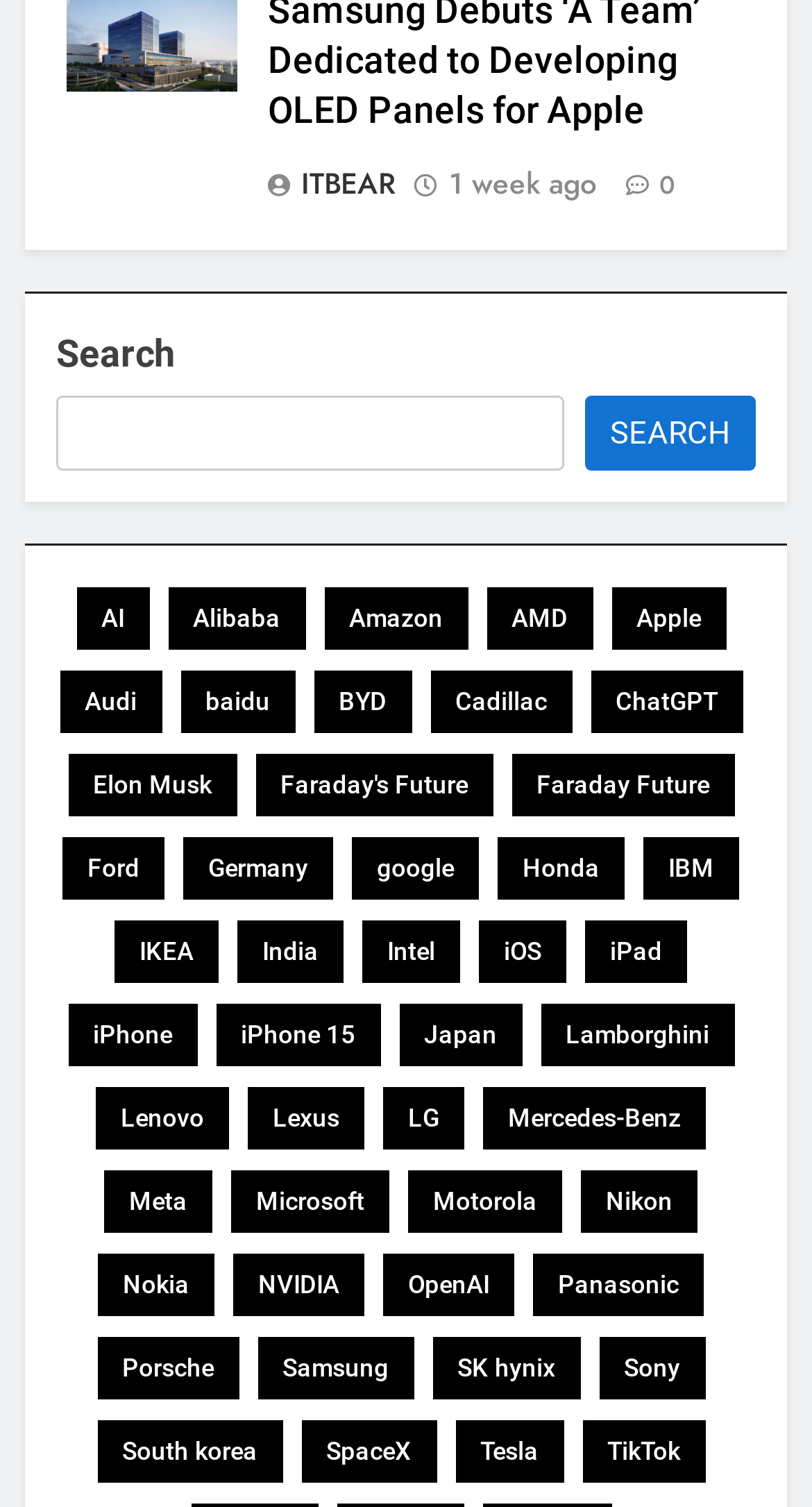Can you find the bounding box coordinates for the element to click on to achieve the instruction: "Check out Google related items"?

[0.433, 0.555, 0.59, 0.597]